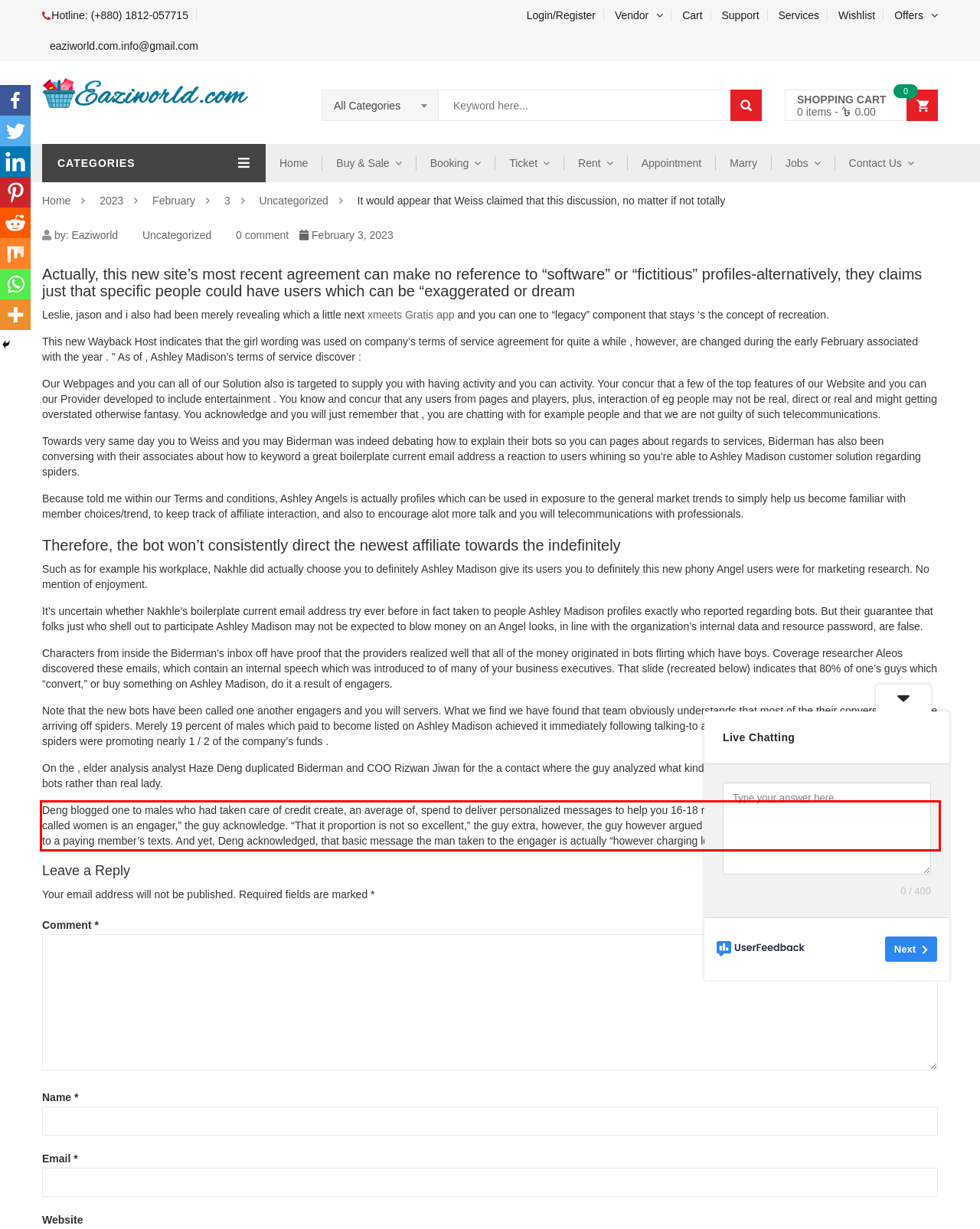Examine the webpage screenshot and use OCR to recognize and output the text within the red bounding box.

Deng blogged one to males who had taken care of credit create, an average of, spend to deliver personalized messages to help you 16-18 more ladies. “To thirty-five% options, the latest called women is an engager,” the guy acknowledge. “That it proportion is not so excellent,” the guy extra, however, the guy however argued it is “reasonable” given that spiders cannot reply to a paying member’s texts. And yet, Deng acknowledged, that basic message the man taken to the engager is actually “however charging loans.”